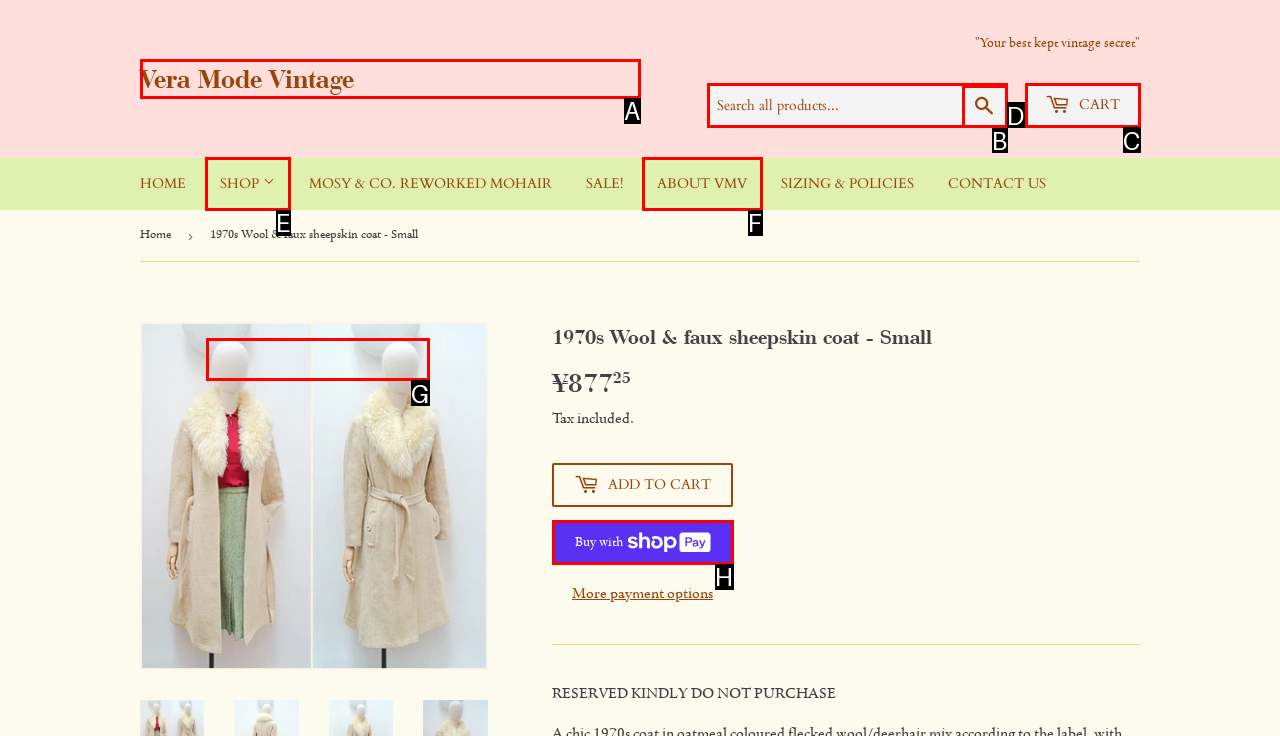Which HTML element among the options matches this description: Vera Mode Vintage? Answer with the letter representing your choice.

A